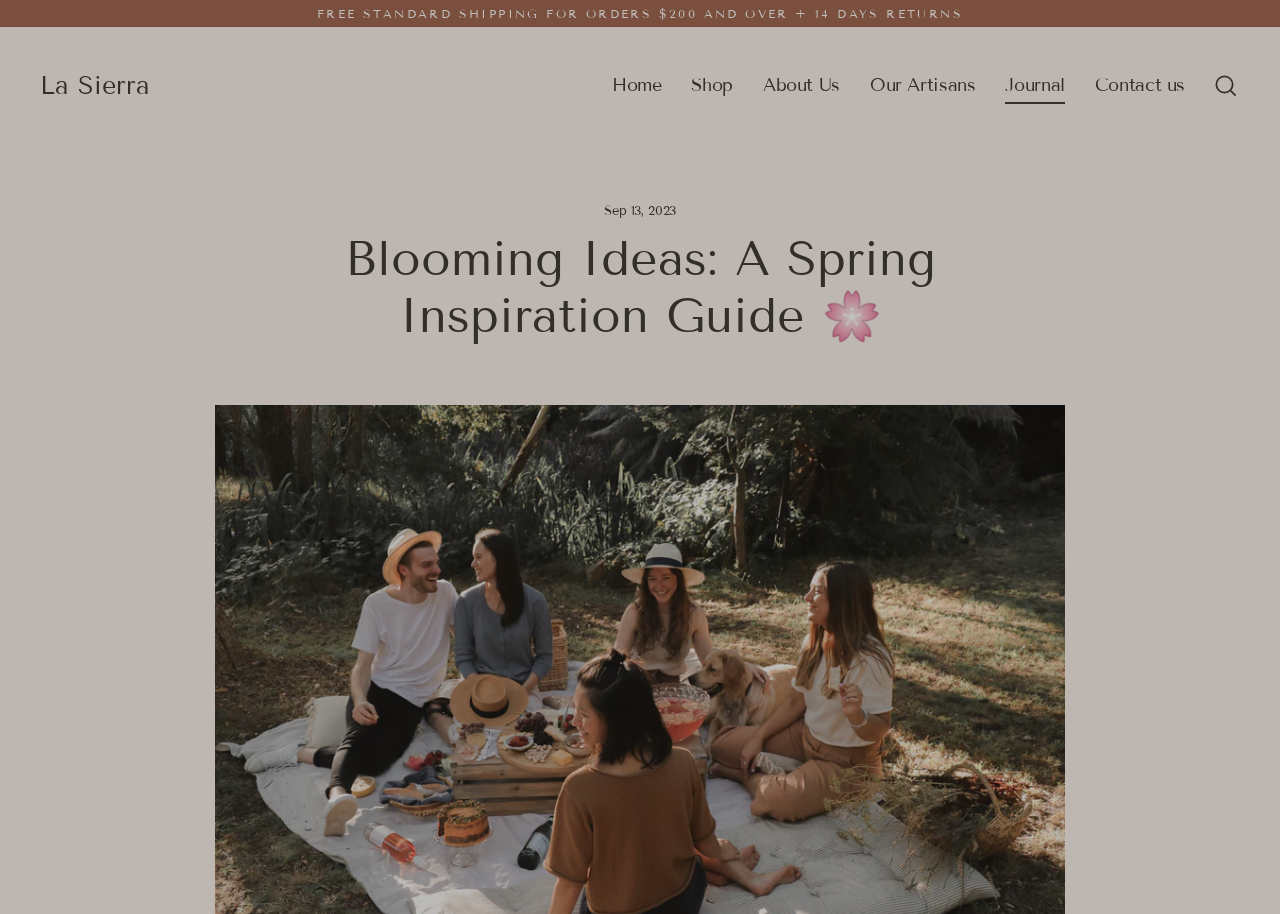Pinpoint the bounding box coordinates of the area that must be clicked to complete this instruction: "Check the 'La Sierra' link".

[0.031, 0.077, 0.117, 0.11]